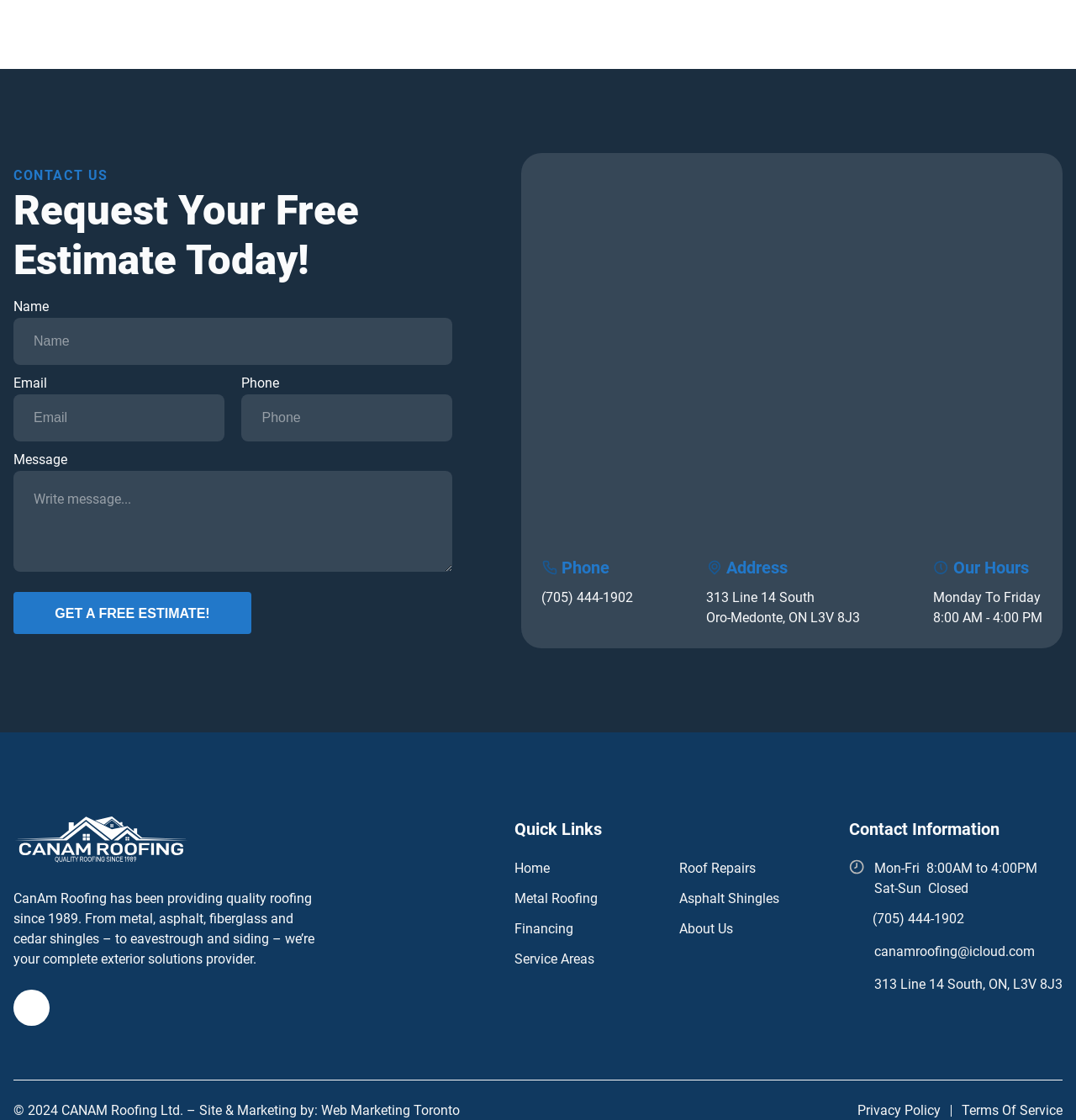Predict the bounding box of the UI element based on the description: "Financing". The coordinates should be four float numbers between 0 and 1, formatted as [left, top, right, bottom].

[0.478, 0.821, 0.533, 0.839]